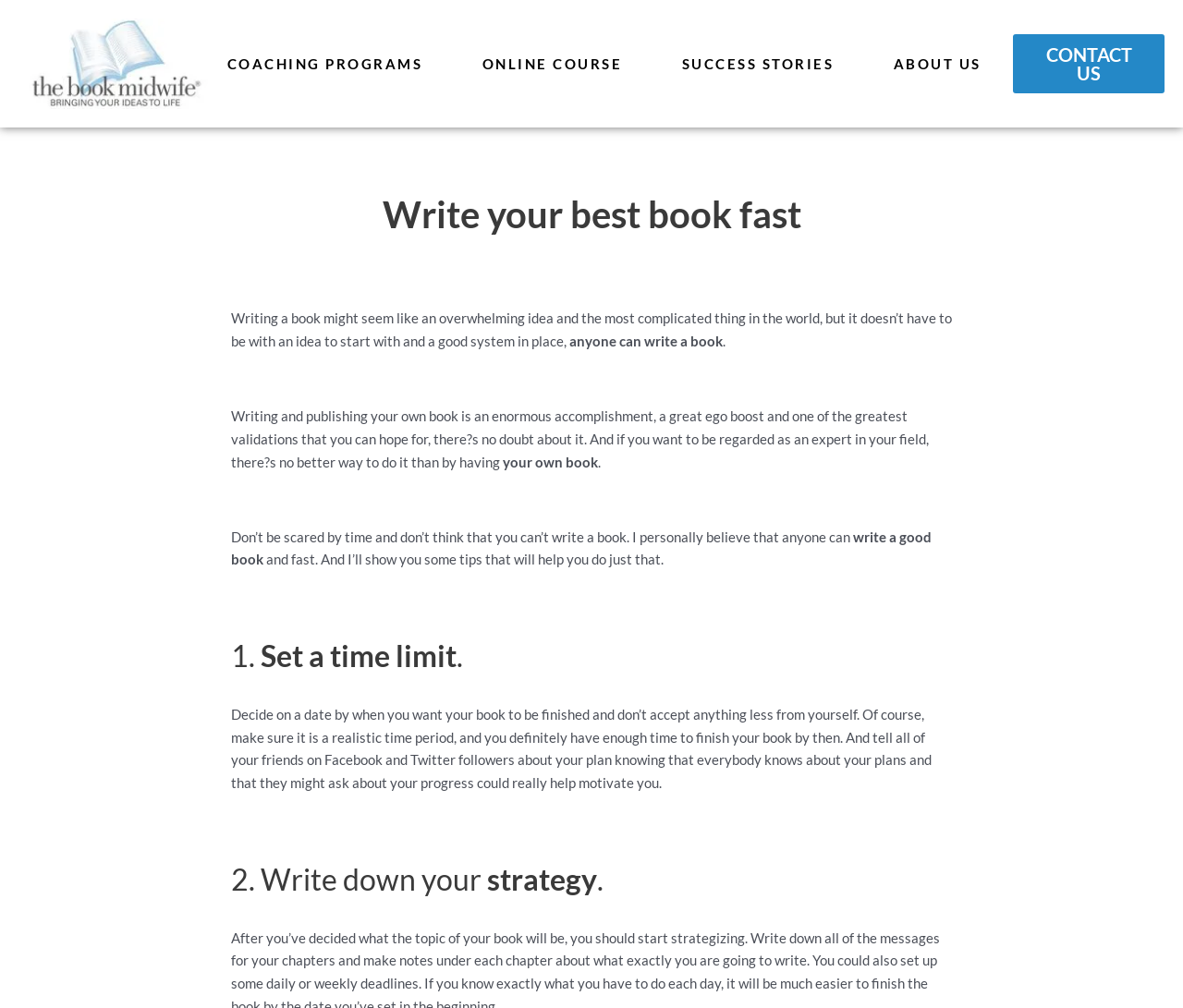How many tips are provided for writing a book?
Answer briefly with a single word or phrase based on the image.

Six